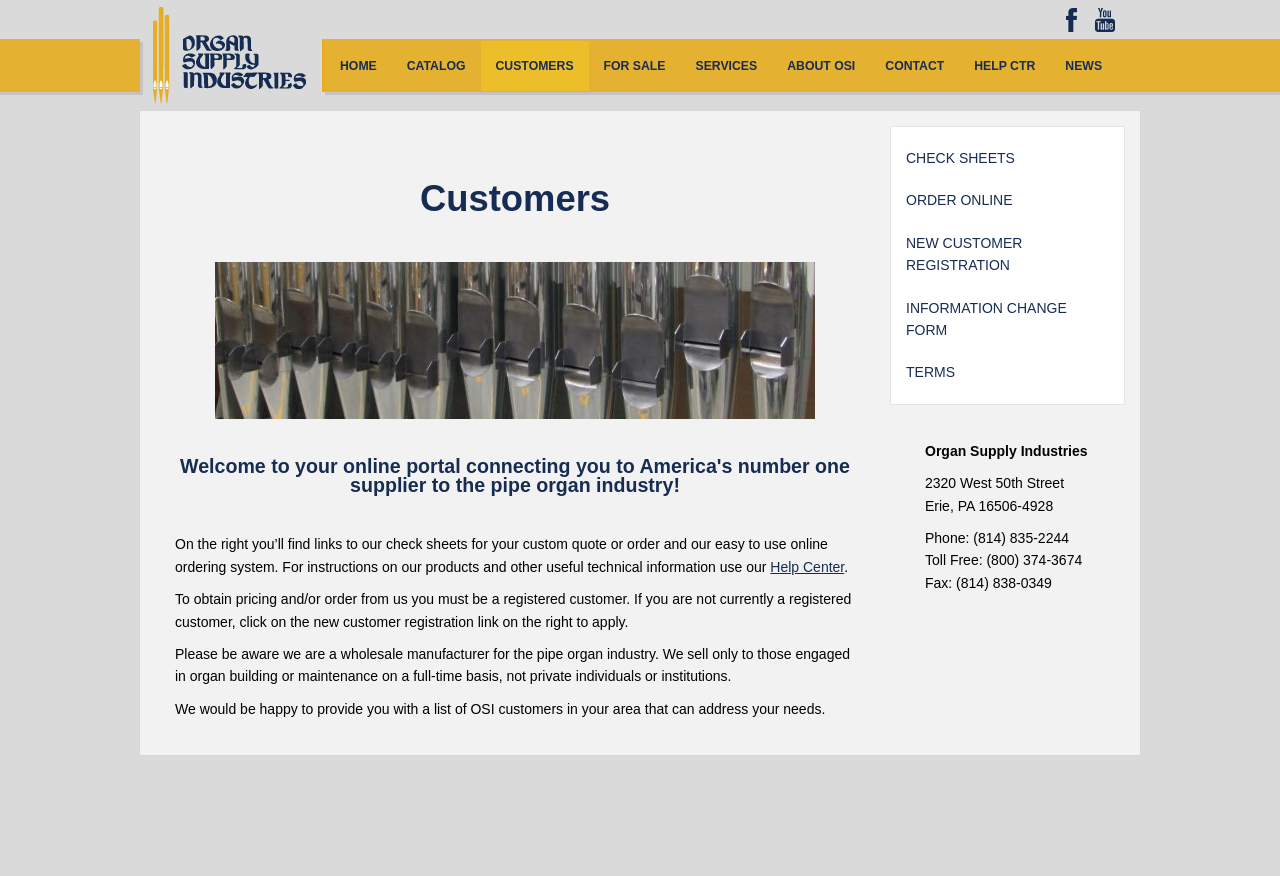What is the purpose of the online portal?
Answer the question using a single word or phrase, according to the image.

Connecting customers to pipe organ industry supplier